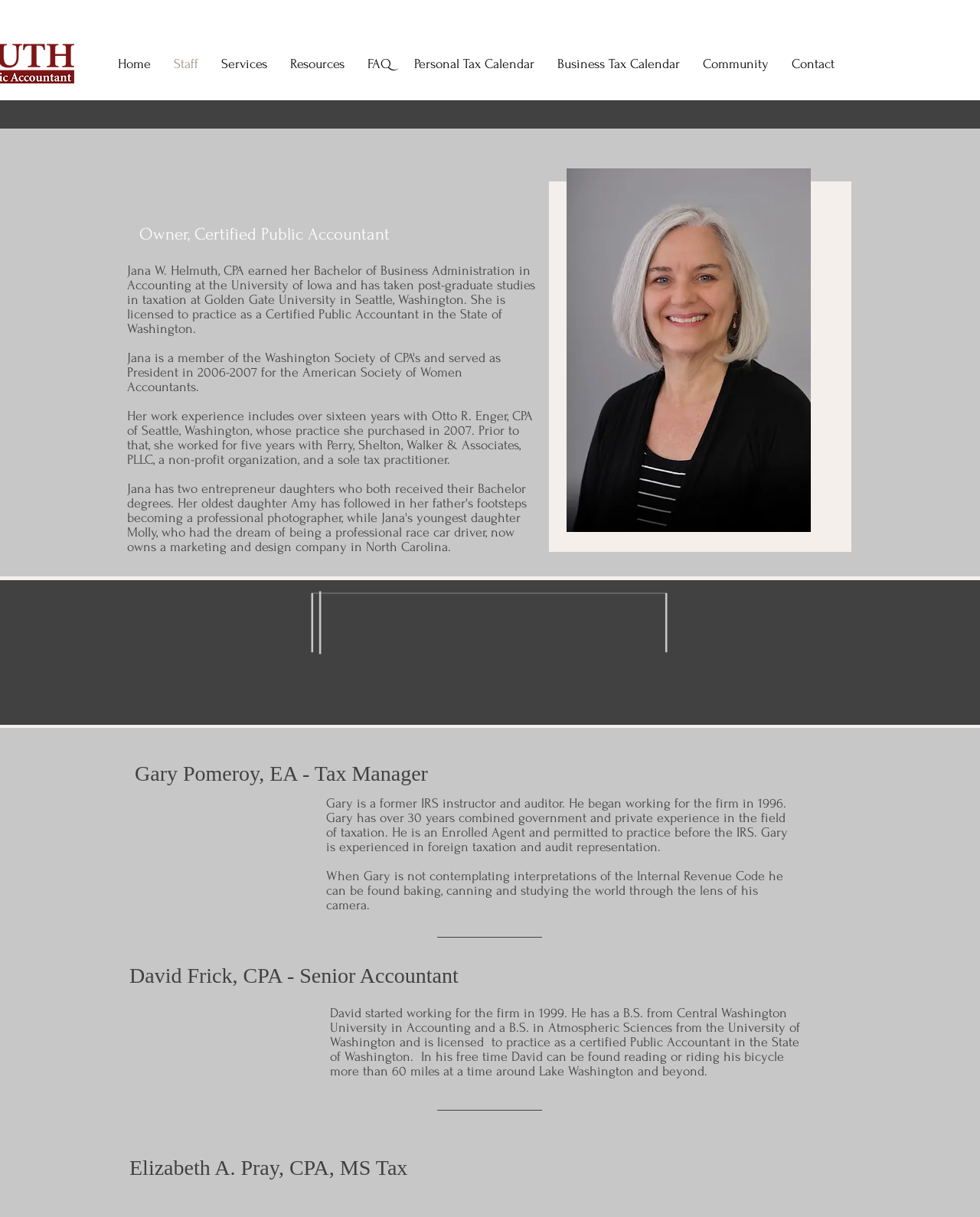Based on the element description, predict the bounding box coordinates (top-left x, top-left y, bottom-right x, bottom-right y) for the UI element in the screenshot: Business Tax Calendar

[0.557, 0.037, 0.705, 0.069]